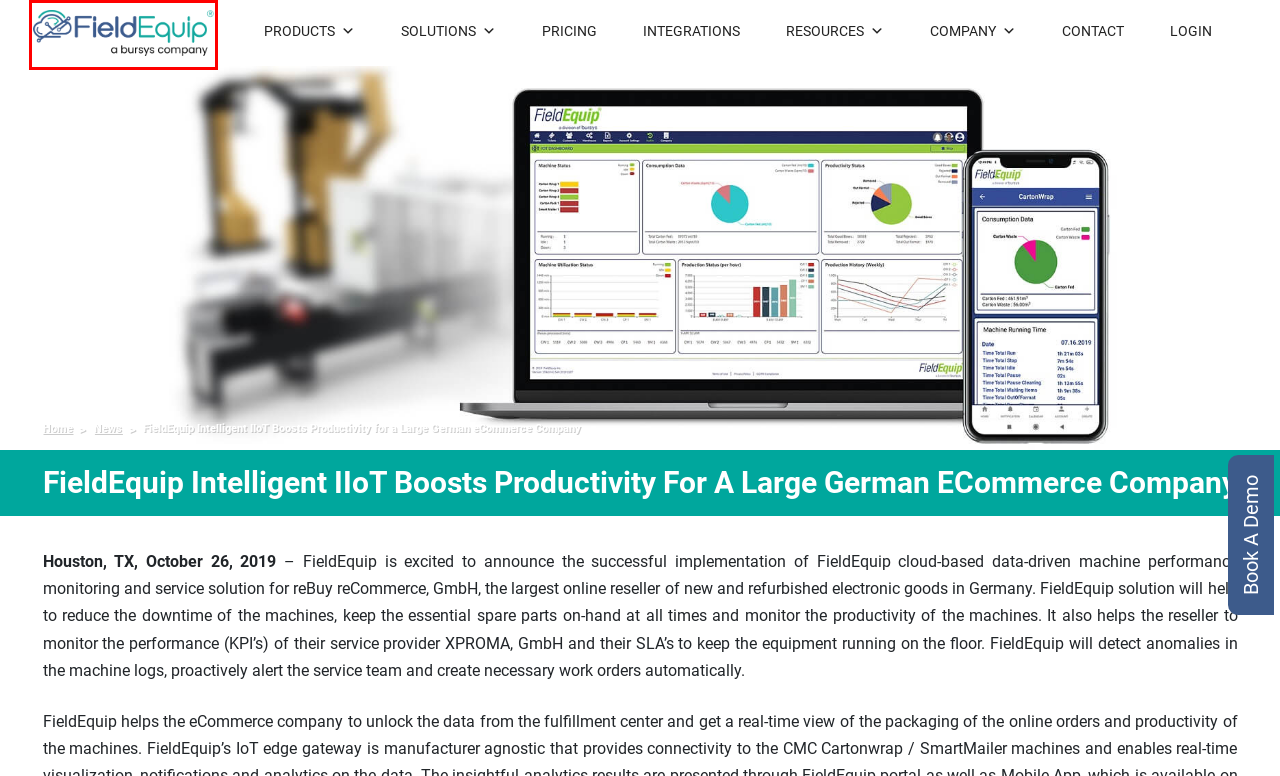You have a screenshot of a webpage with a red bounding box highlighting a UI element. Your task is to select the best webpage description that corresponds to the new webpage after clicking the element. Here are the descriptions:
A. Terms of service Policy – FieldEquip
B. Schedule A Demo – FieldEquip | Field Service Management Software
C. Digital Field Service Management Software Mobile App
D. Cookie Policy - FieldEquip | Field Service Management Solution
E. News – FieldEquip | Latest News, Events, Blogs in Field Service
F. Industries Using FieldEquip Field Service Software
G. Field Service Software Integration –SAP, QuickBooks, OpenInvoice
H. GDPR Compliance and Data Protection– FieldEquip

C